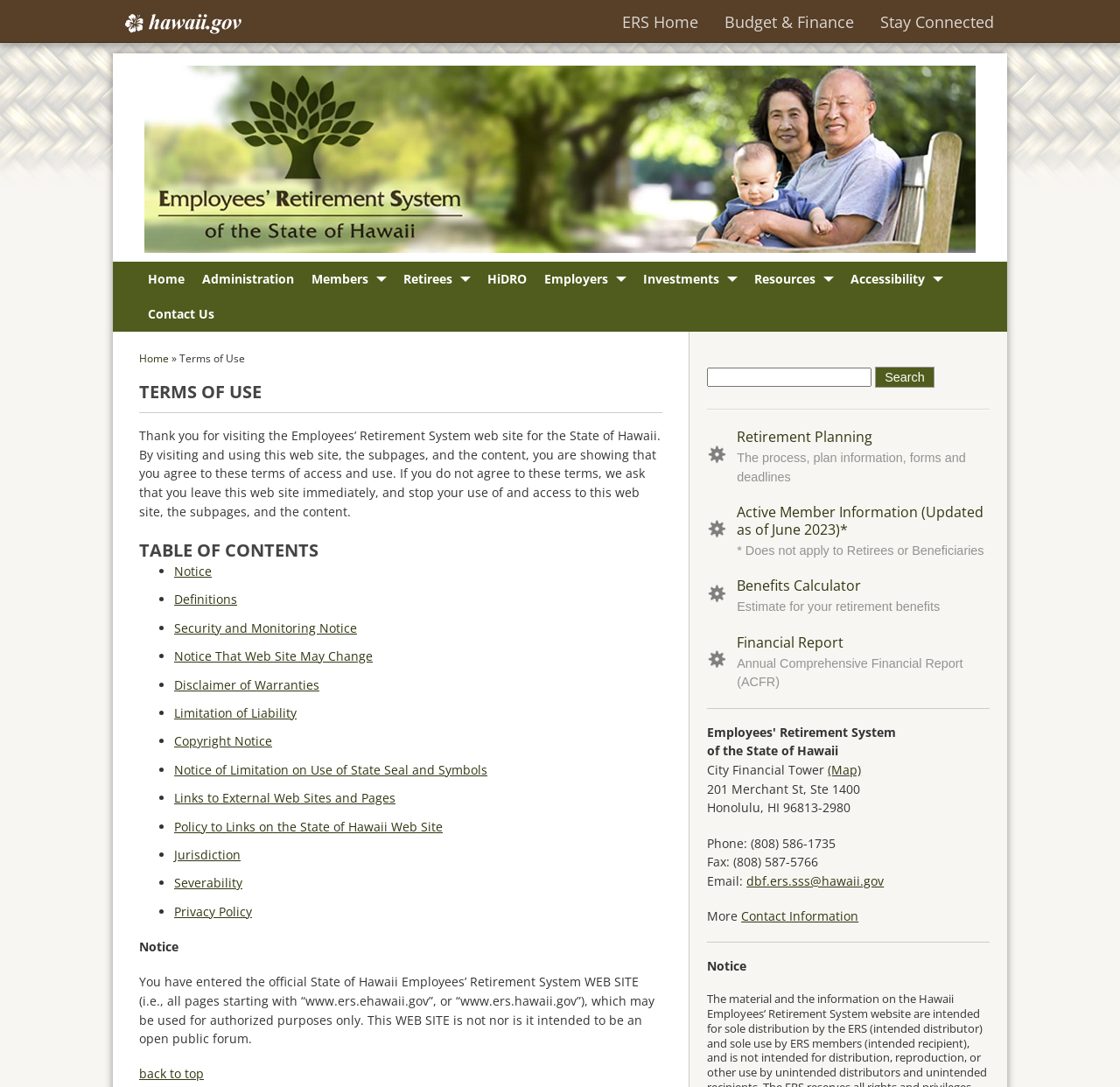Please determine the bounding box coordinates of the area that needs to be clicked to complete this task: 'Go to the previous post'. The coordinates must be four float numbers between 0 and 1, formatted as [left, top, right, bottom].

None